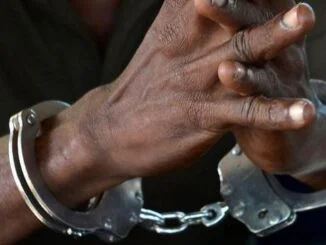What is the mood of the image?
Using the image, provide a detailed and thorough answer to the question.

The overall mood of the image reflects tension and seriousness, which is conveyed through the depiction of hands bound in handcuffs, highlighting the legal and societal implications of crime and punishment in the community.